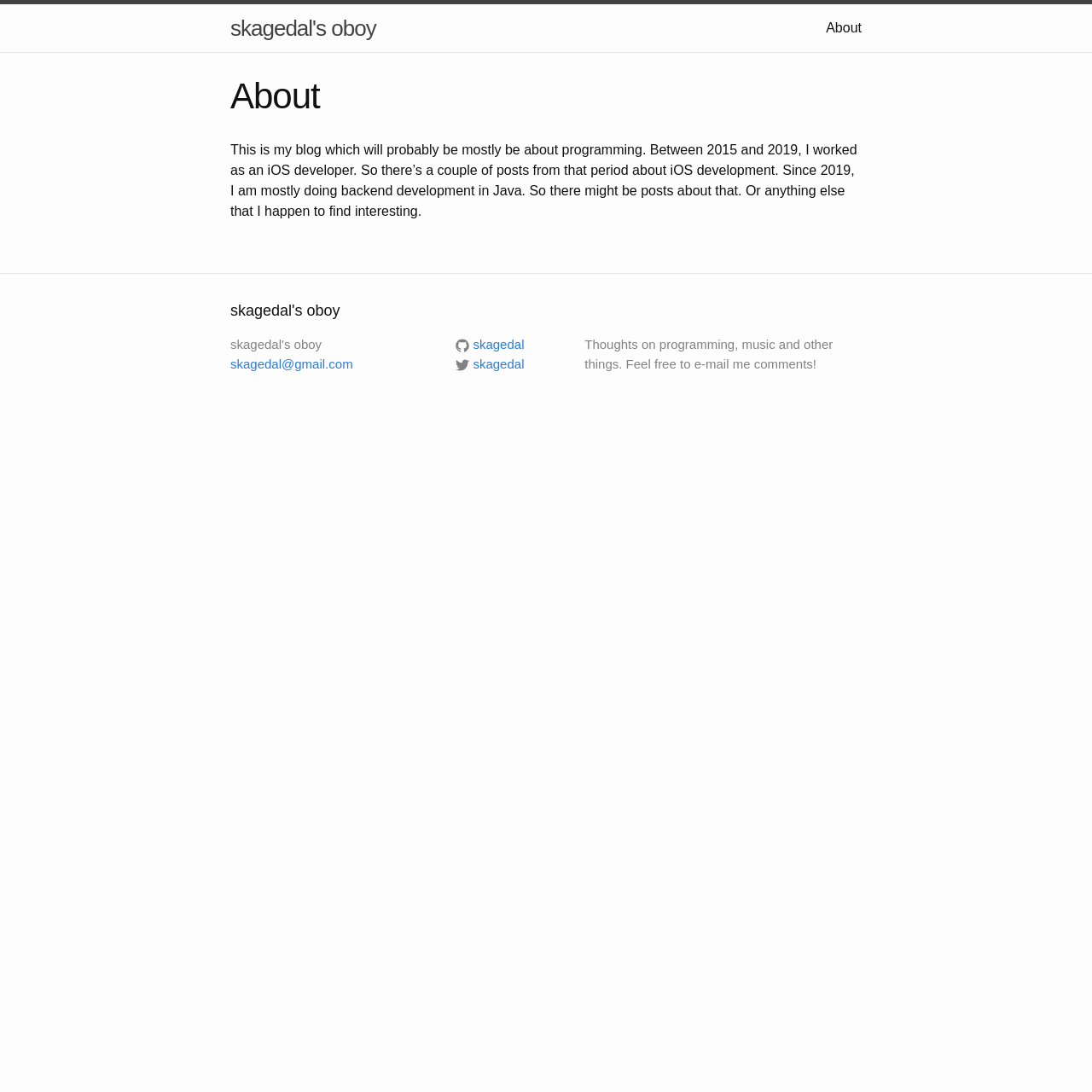What is the main topic of this blog?
Please provide a comprehensive answer based on the details in the screenshot.

Based on the content of the article, it is mentioned that the blog will probably be mostly about programming, and the author has experience in iOS development and backend development in Java.